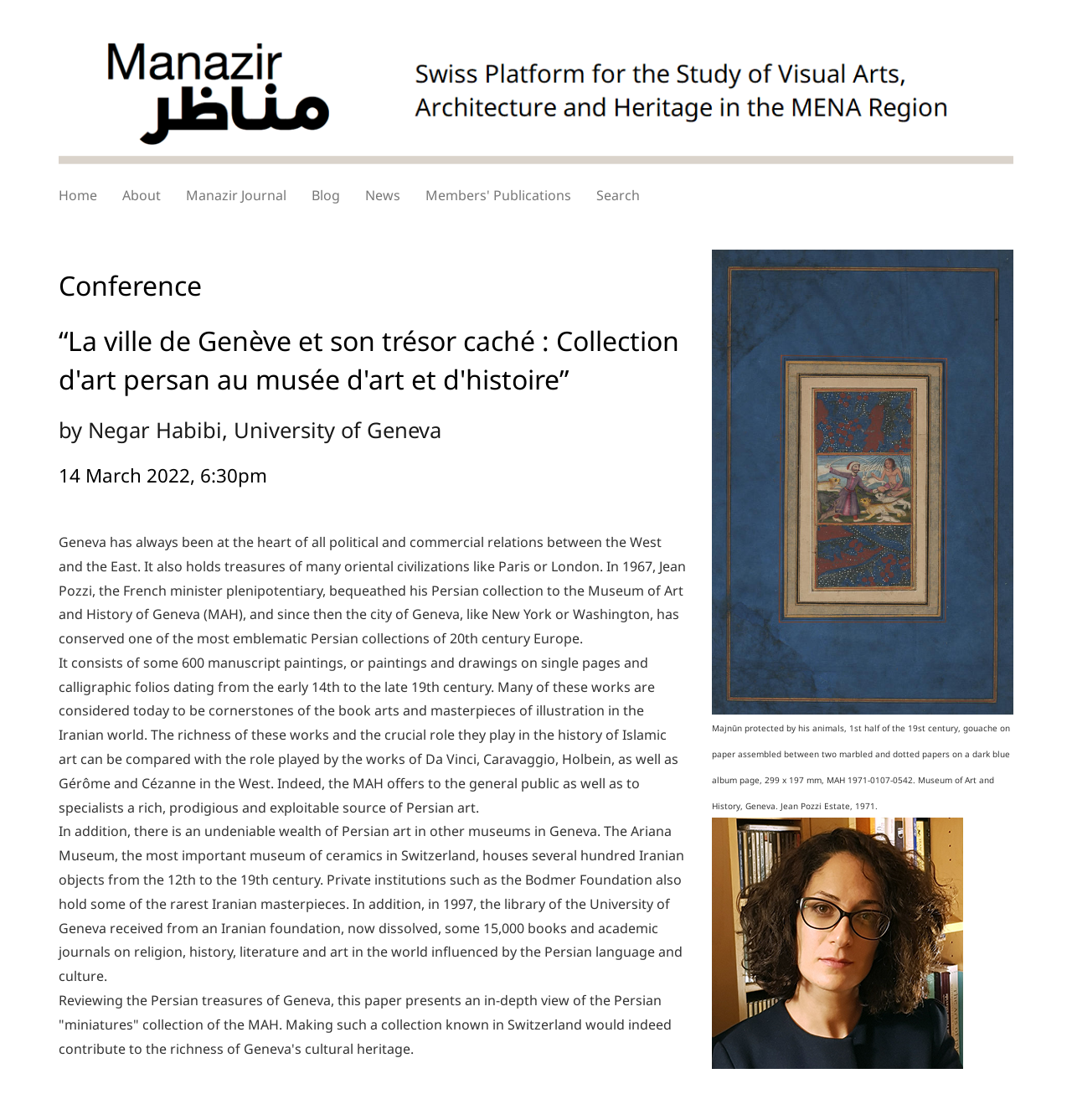What is the topic of the lecture?
Refer to the image and answer the question using a single word or phrase.

Persian art collection